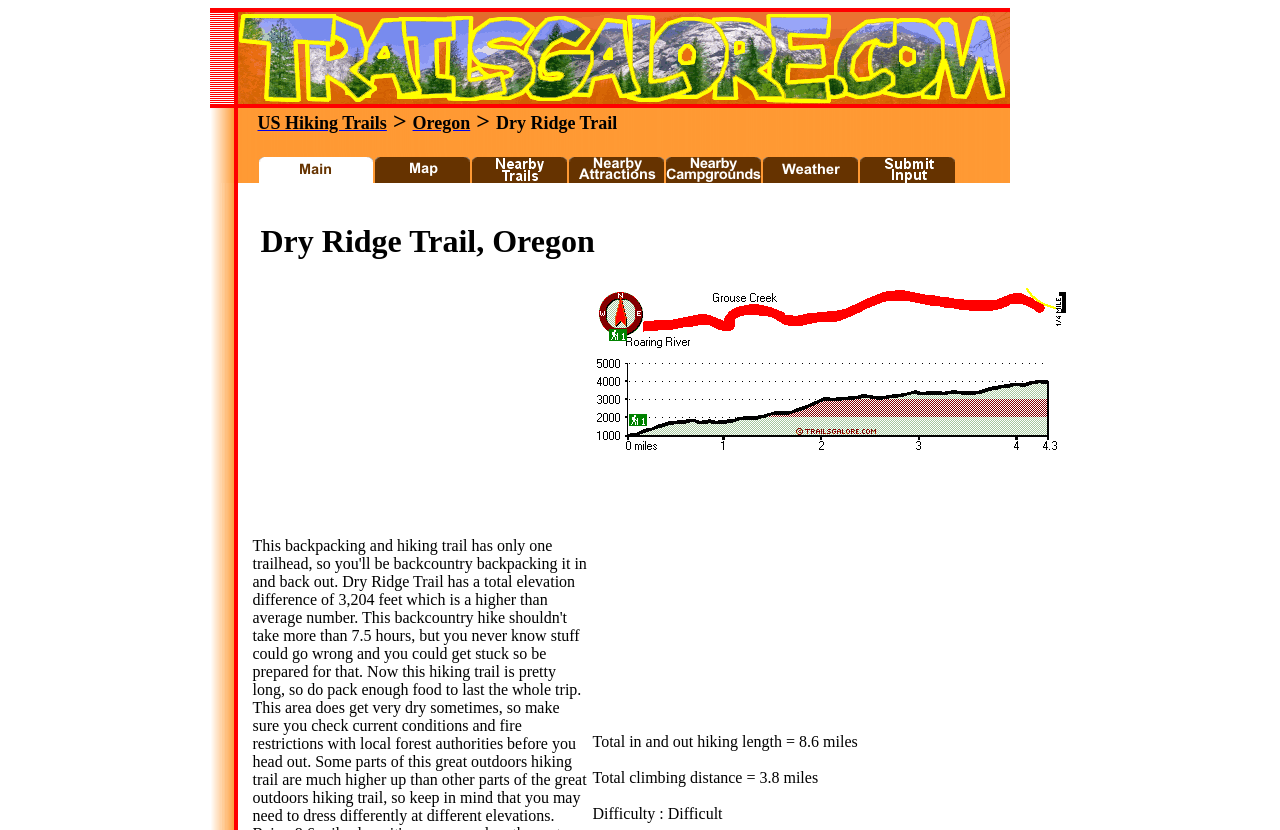Identify the bounding box of the HTML element described as: "alt="TRAILS"".

[0.368, 0.204, 0.443, 0.224]